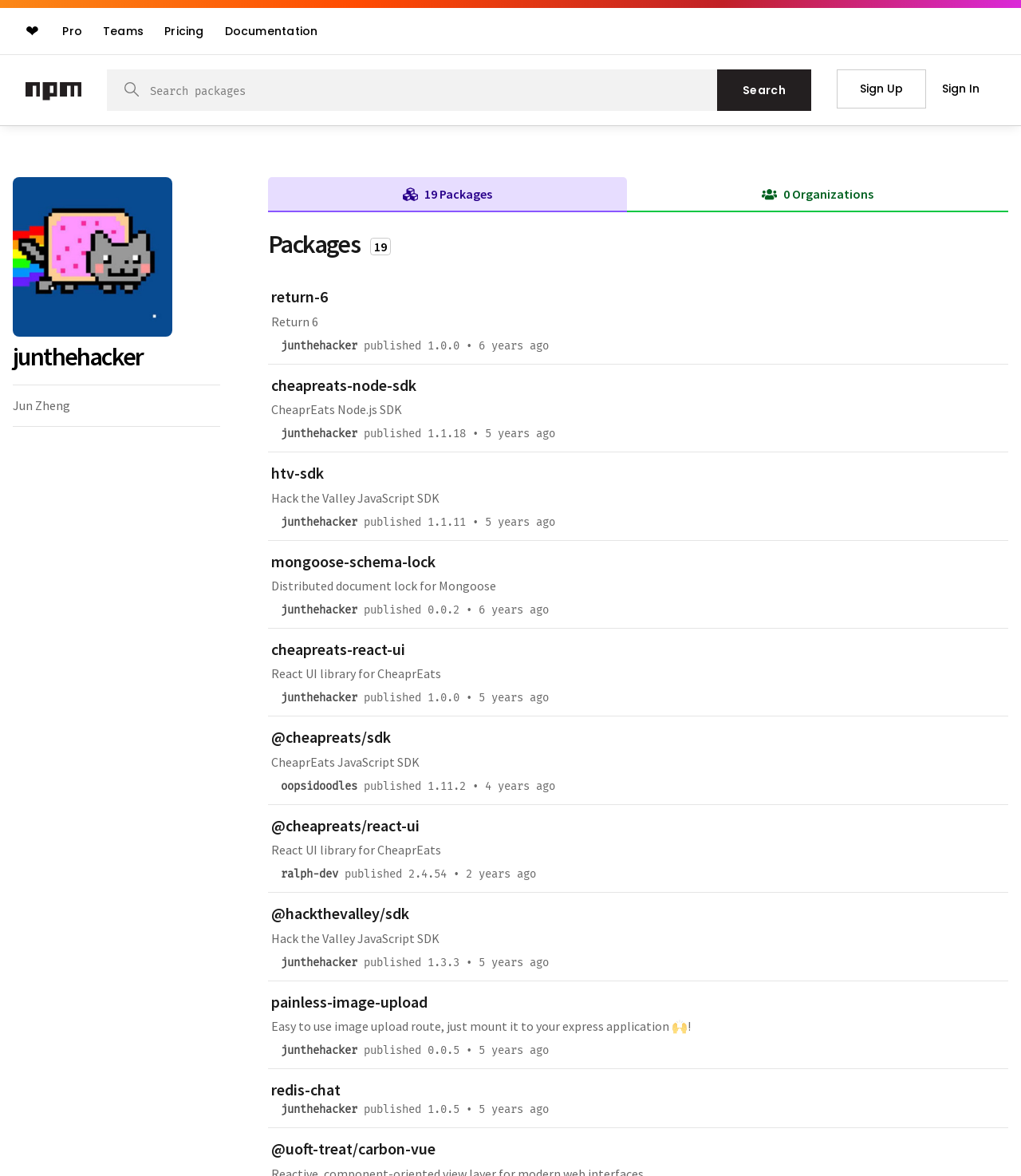What is the name of the first package?
Please give a detailed answer to the question using the information shown in the image.

I found the name of the first package by looking at the link element that says 'return-6' which is located in the tabpanel.